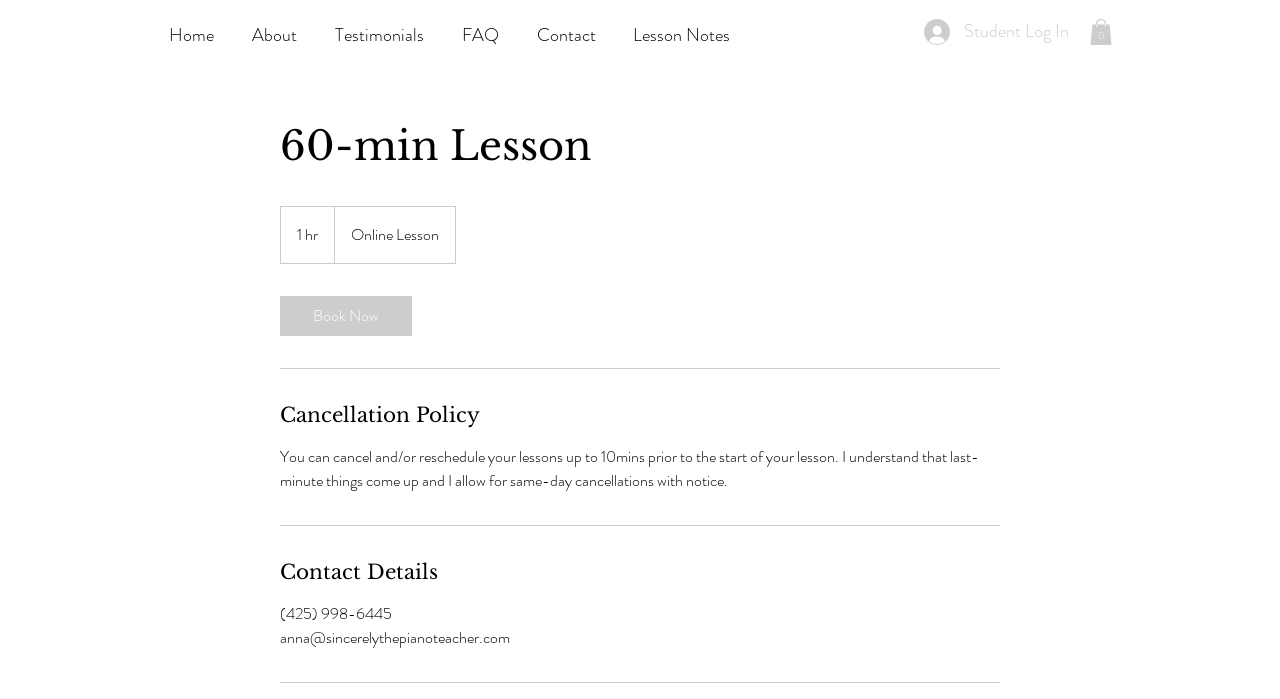What is the duration of the online lesson?
Please provide a single word or phrase in response based on the screenshot.

60 minutes